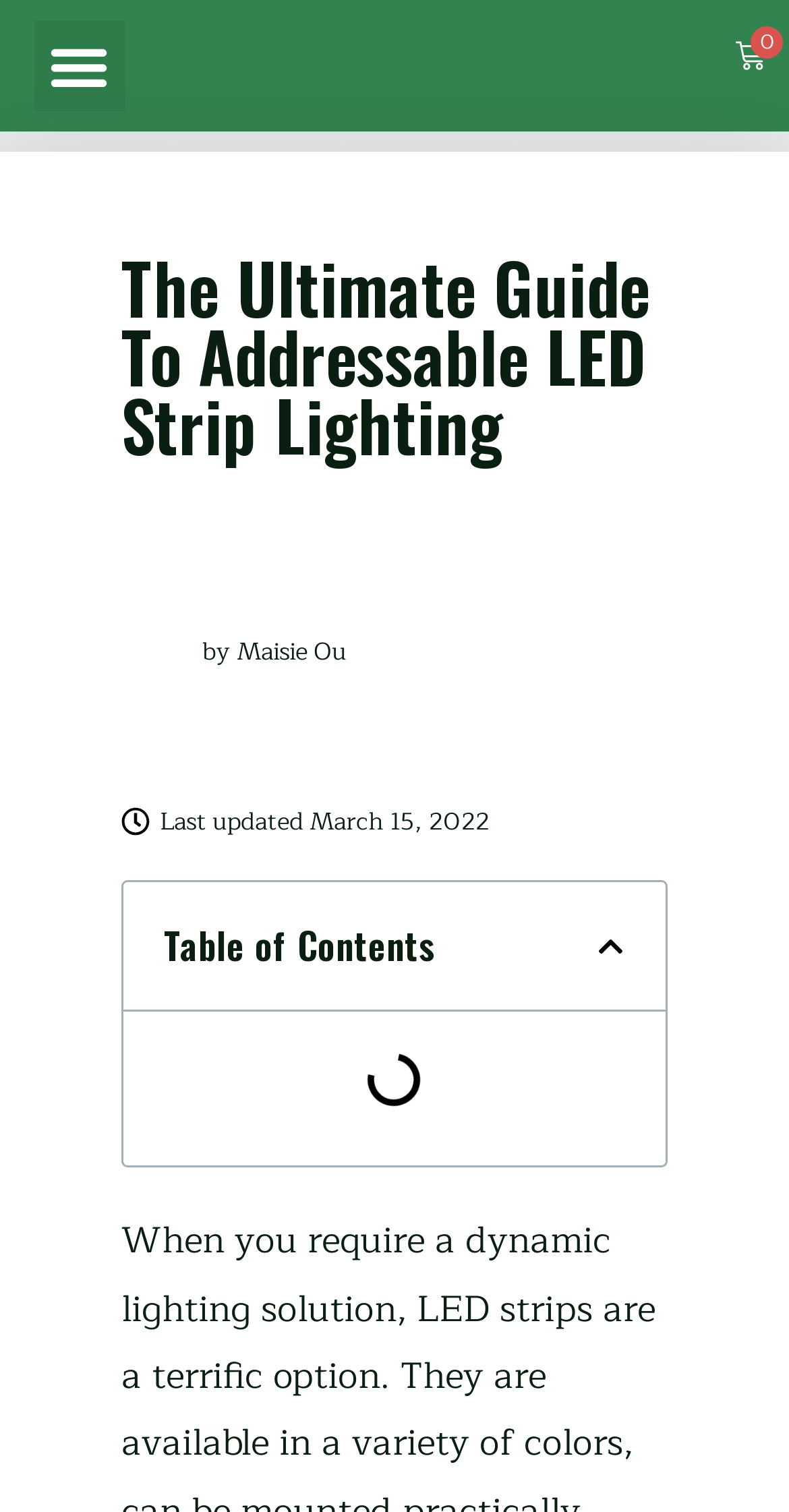What is the date of the last update?
Examine the image and give a concise answer in one word or a short phrase.

March 15, 2022